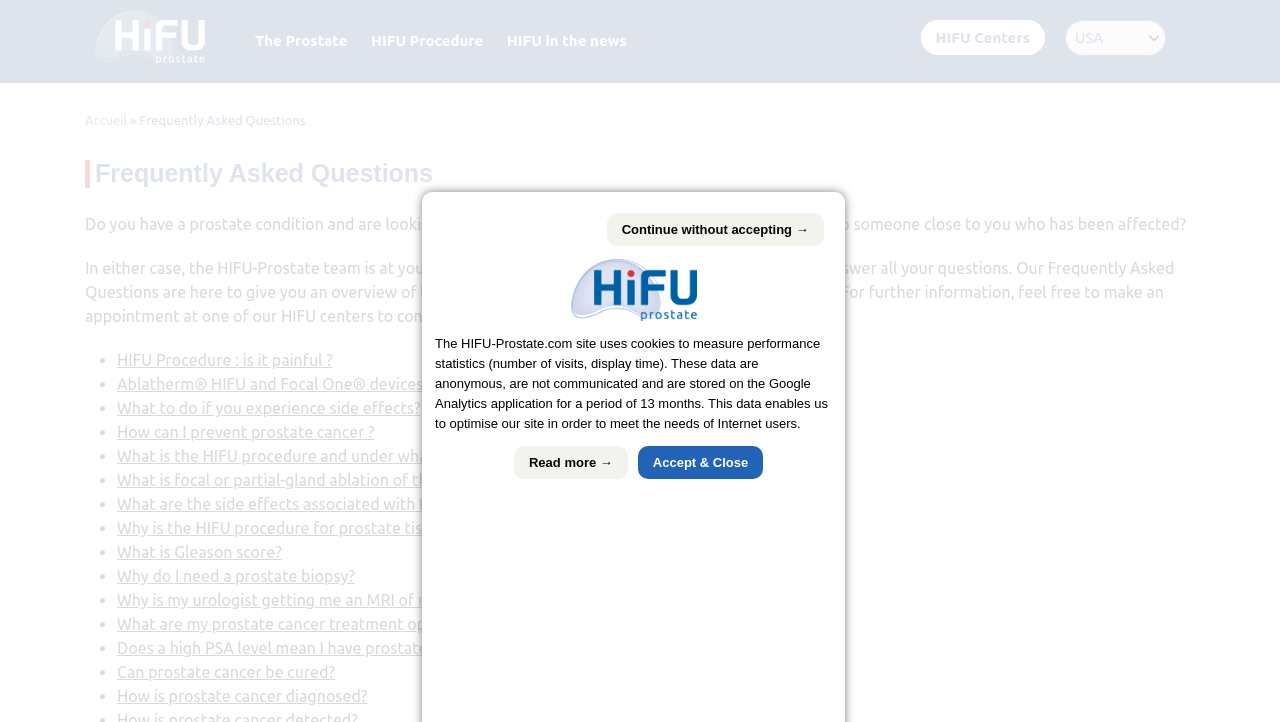Could you please study the image and provide a detailed answer to the question:
What is the purpose of the cookies used on the webpage?

According to the text at the bottom of the webpage, the cookies are used to 'measure performance statistics (number of visits, display time)' in order to optimize the webpage for internet users.